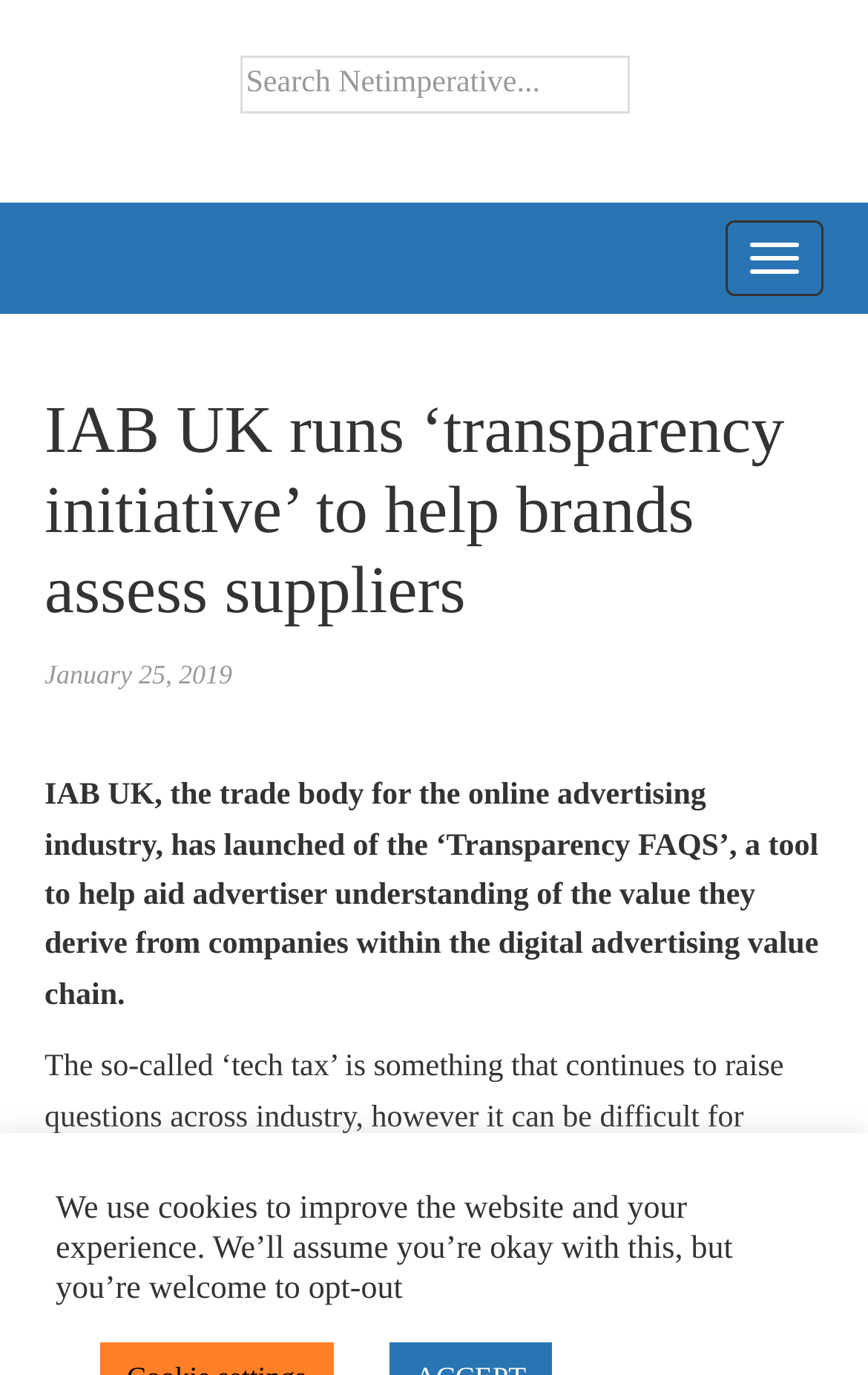What is the purpose of the 'Transparency FAQS' tool?
Look at the image and answer with only one word or phrase.

to help aid advertiser understanding